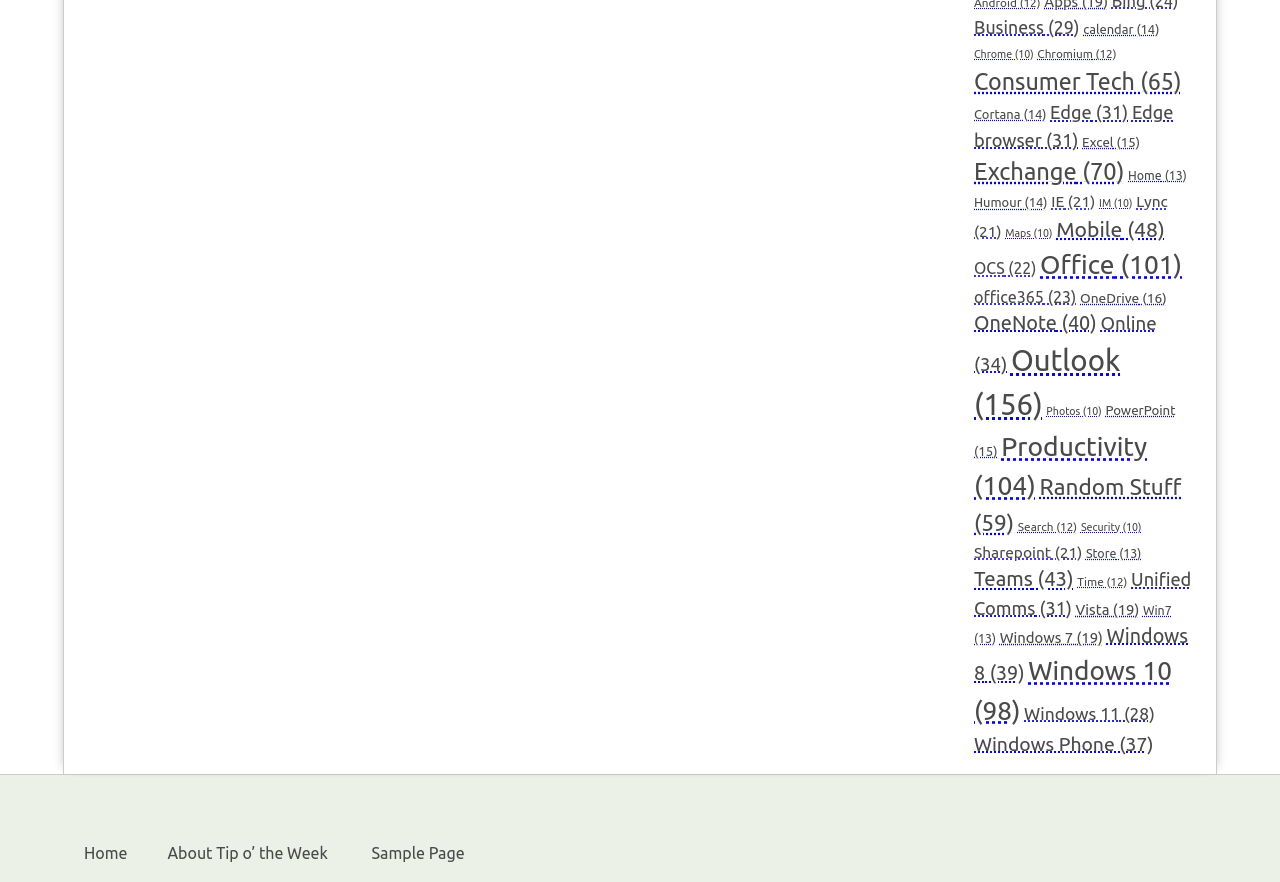Please respond to the question with a concise word or phrase:
How many categories have more than 50 items?

5